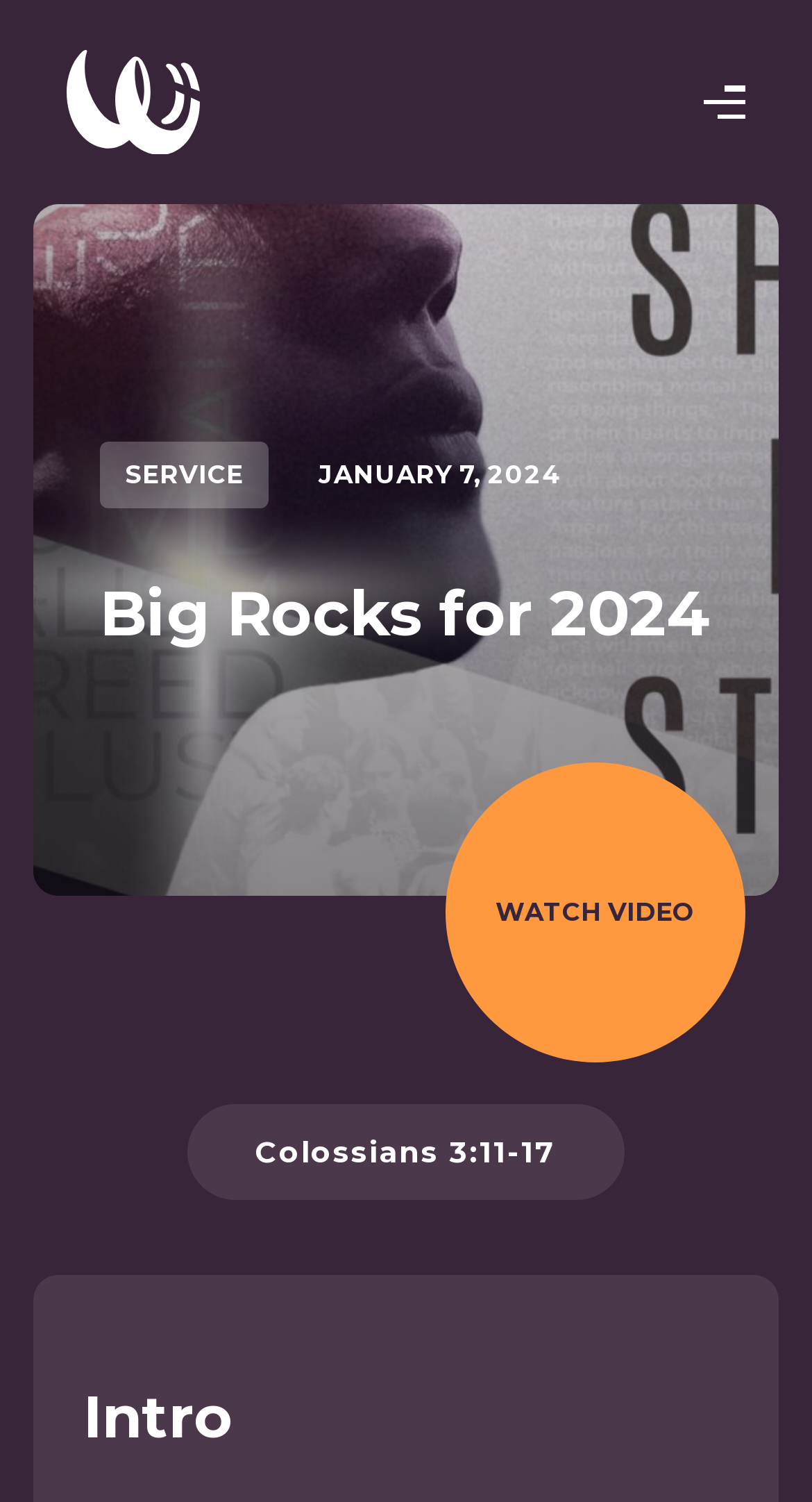What is the Bible verse mentioned?
Please provide a single word or phrase as your answer based on the image.

Colossians 3:11-17